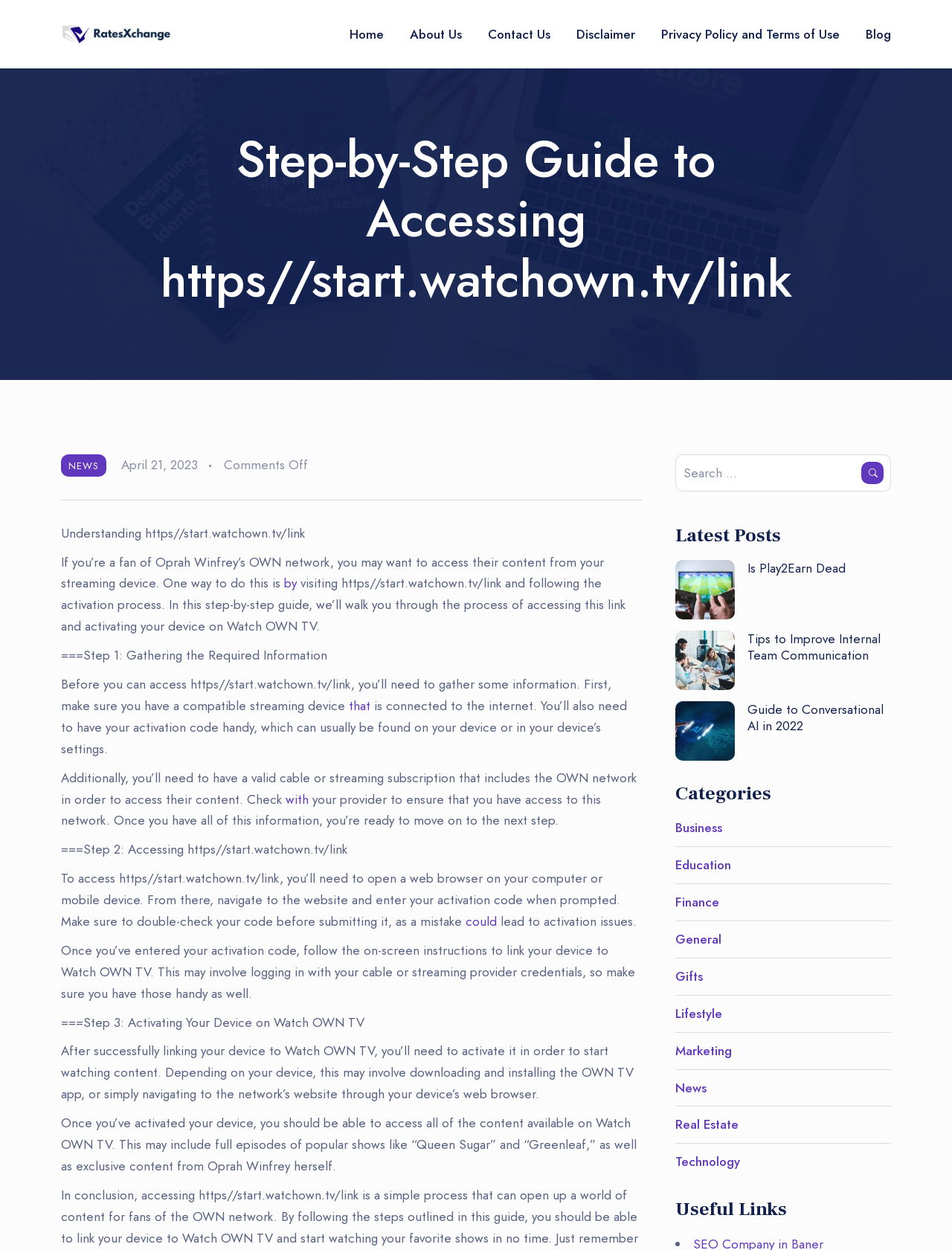Please find the bounding box for the UI element described by: "Is Play2Earn Dead".

[0.785, 0.447, 0.888, 0.461]